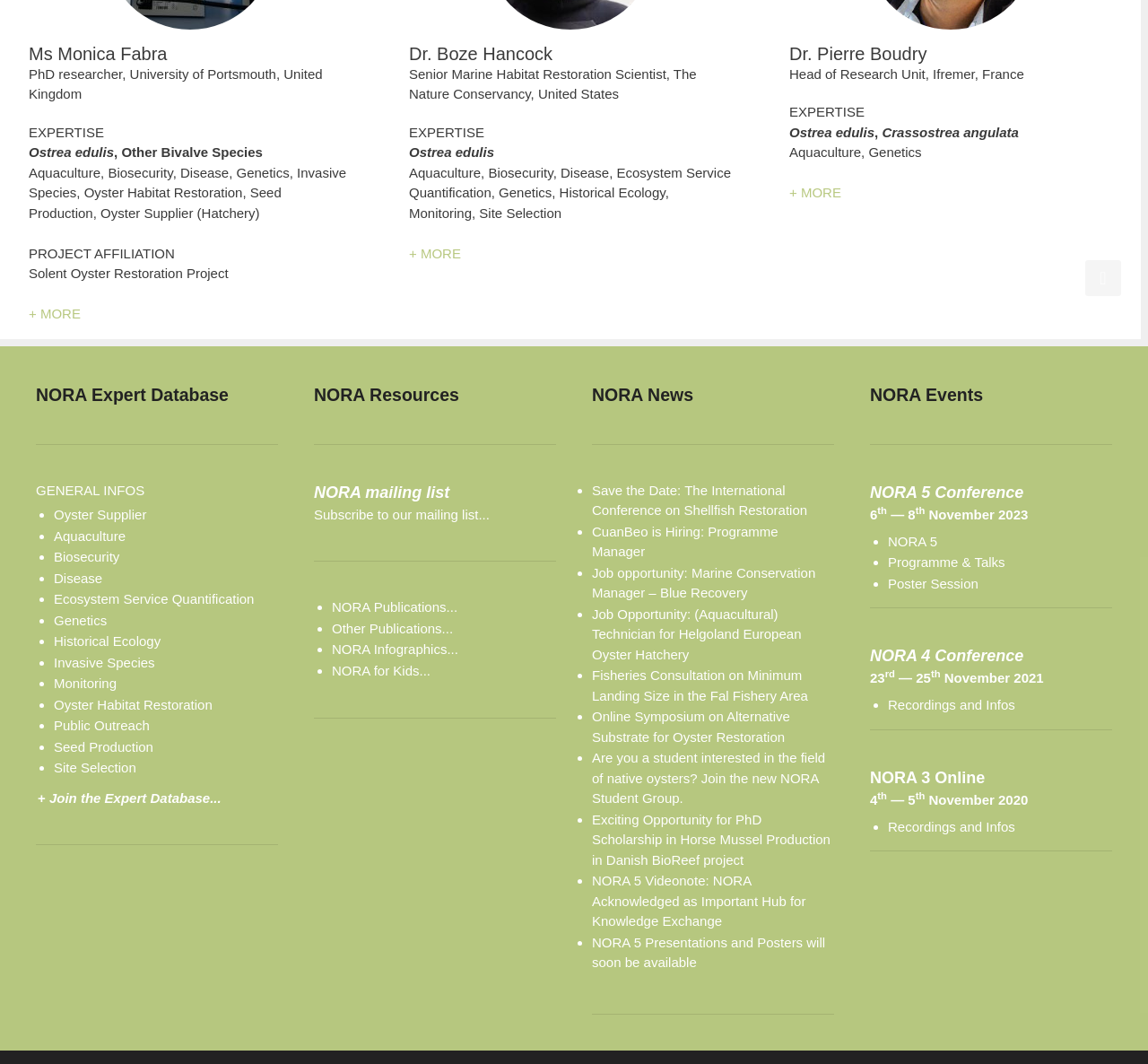Could you specify the bounding box coordinates for the clickable section to complete the following instruction: "View expert information of Ms Monica Fabra"?

[0.025, 0.04, 0.306, 0.06]